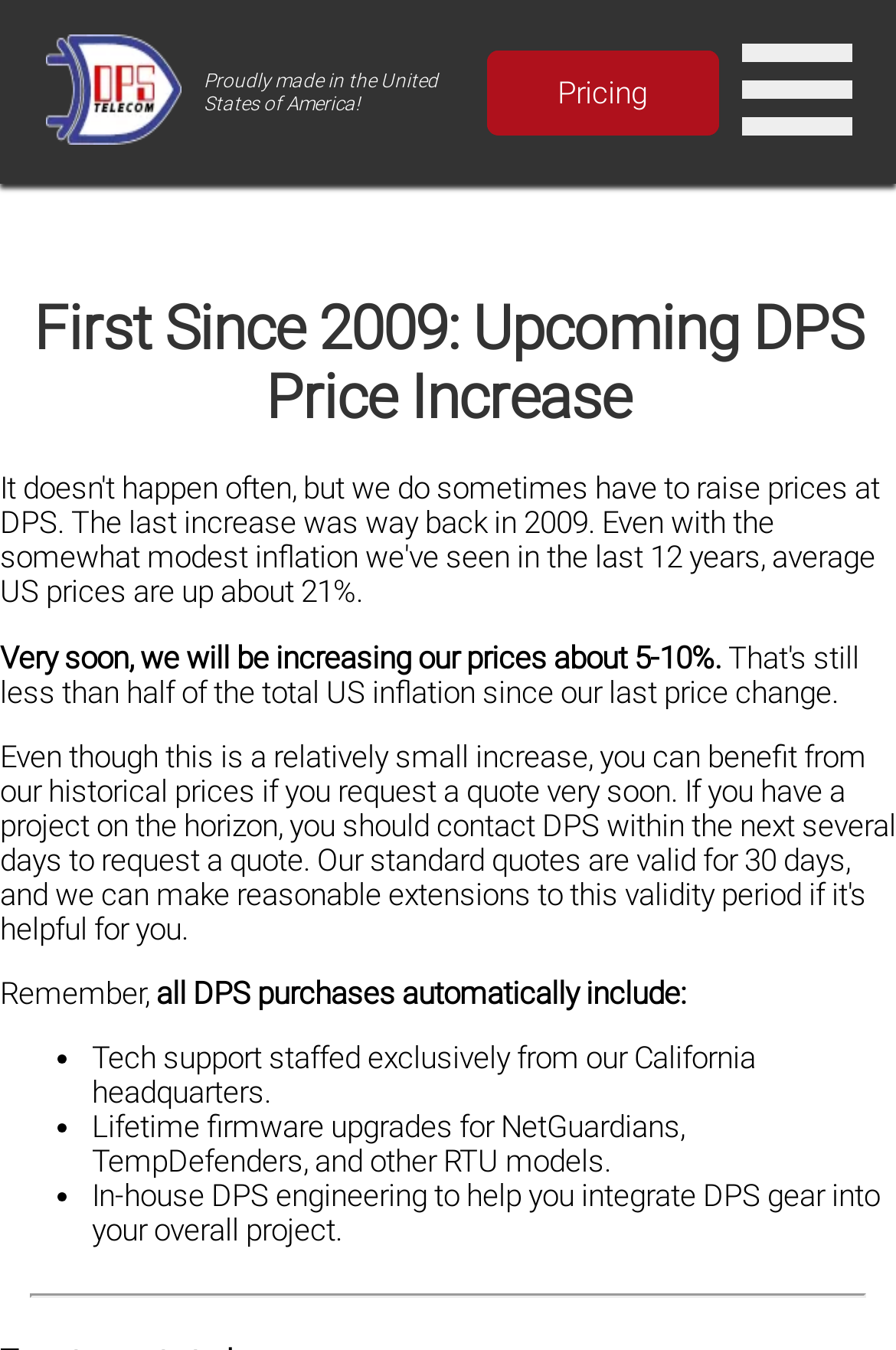Please answer the following question using a single word or phrase: 
What is the purpose of DPS purchases?

Include tech support and firmware upgrades